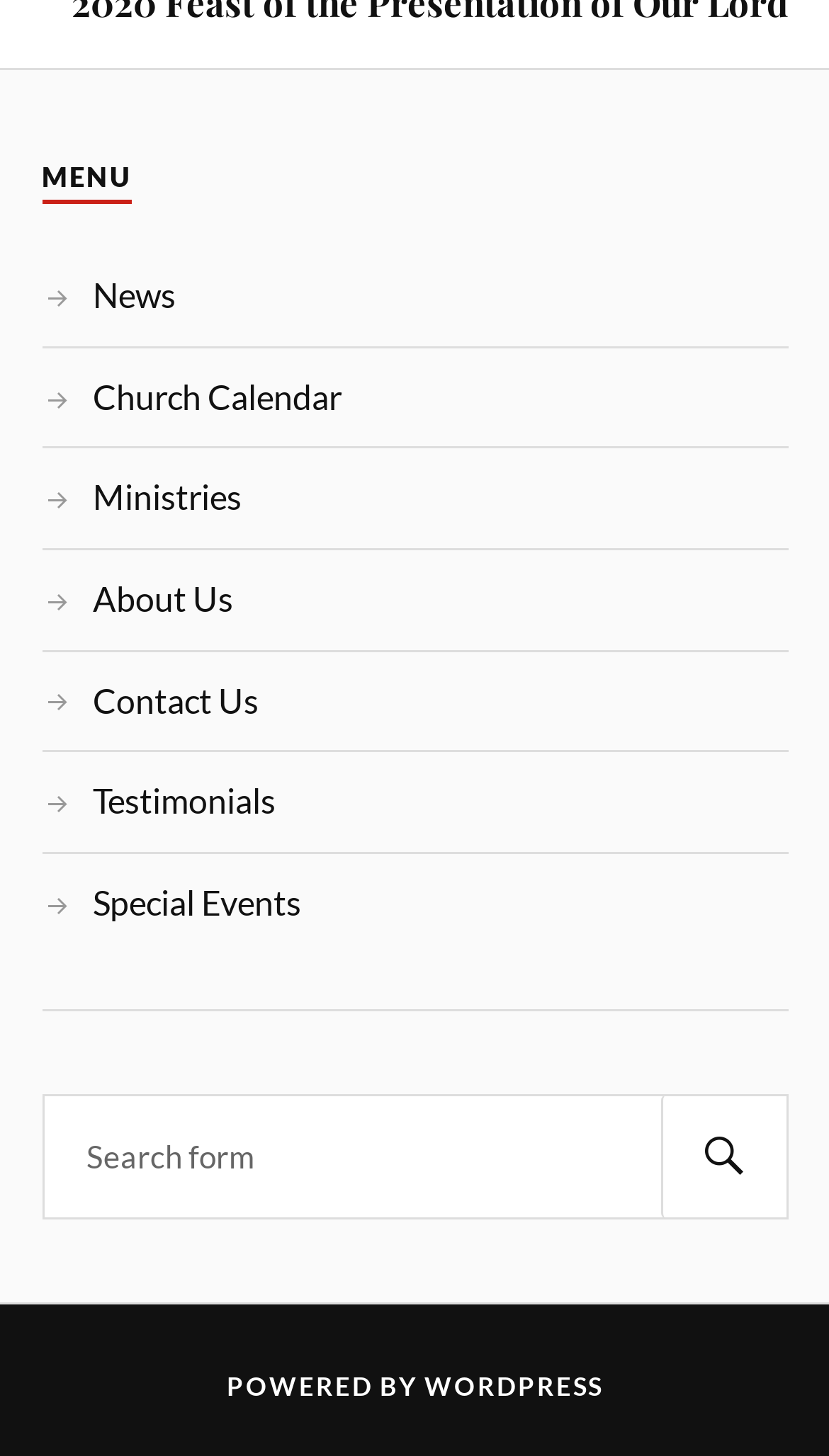Use a single word or phrase to answer the following:
What is the first menu item?

News